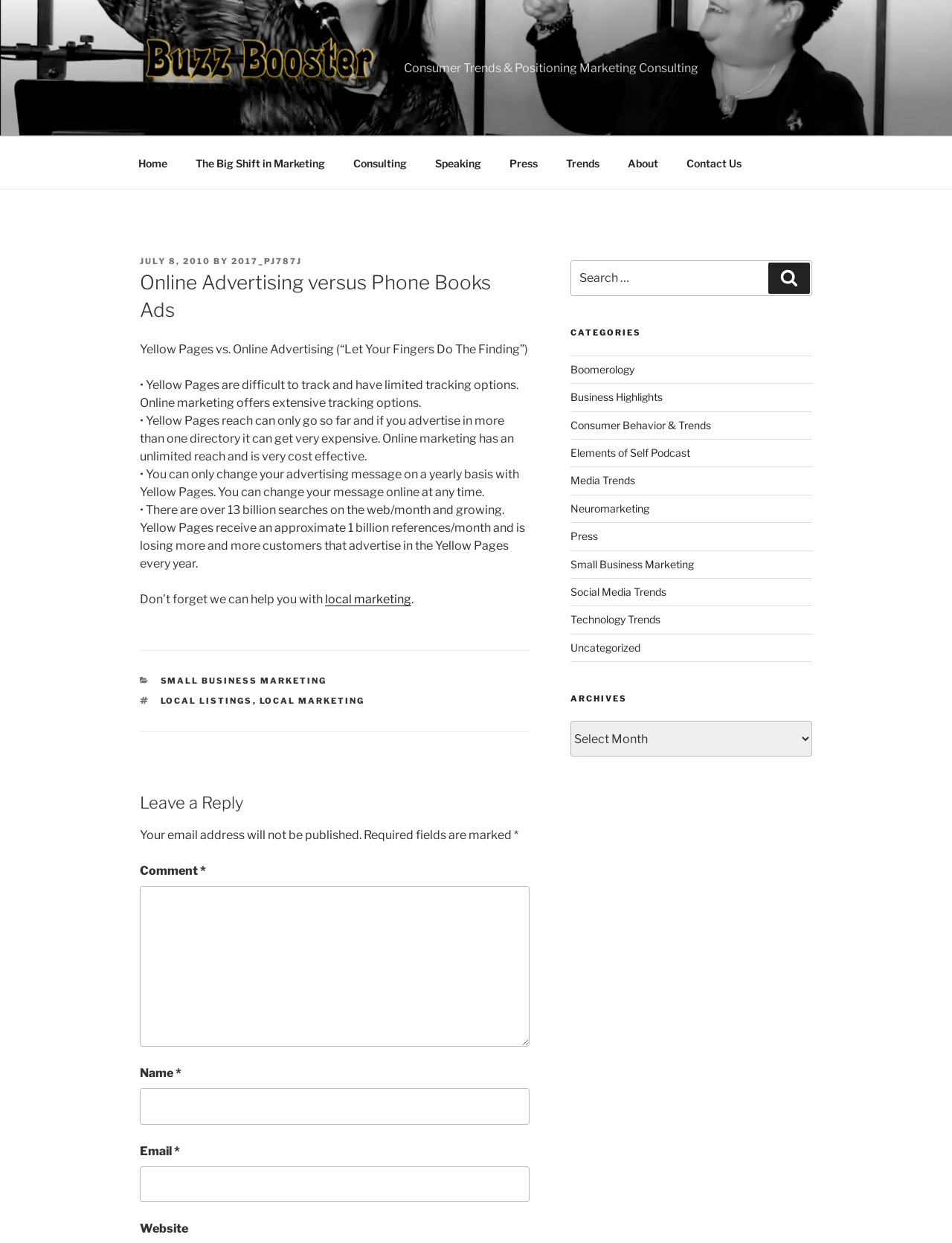Locate the bounding box coordinates of the clickable region necessary to complete the following instruction: "Click on the 'Home' link". Provide the coordinates in the format of four float numbers between 0 and 1, i.e., [left, top, right, bottom].

[0.131, 0.116, 0.189, 0.146]